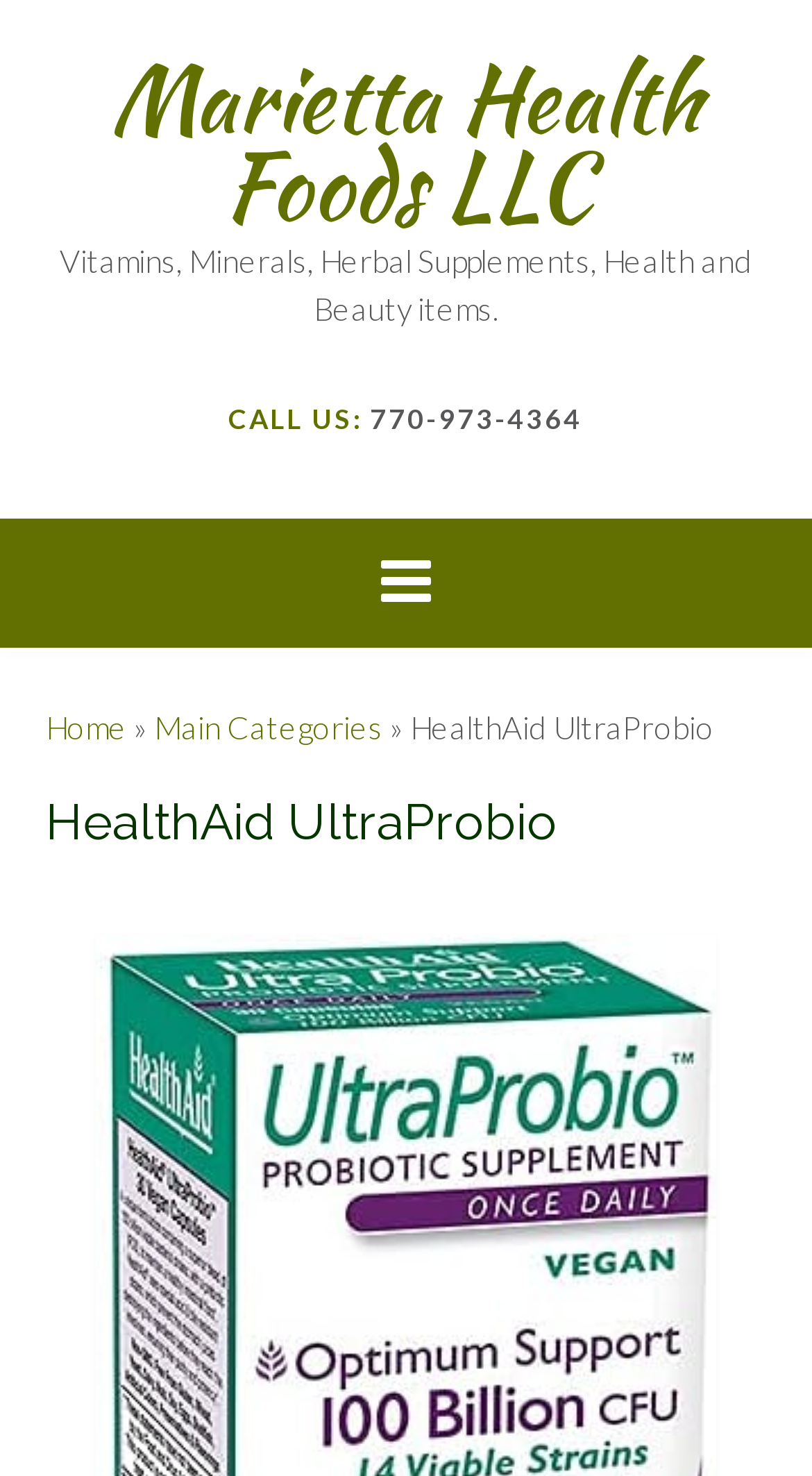What is the phone number to call?
Provide a detailed and well-explained answer to the question.

I found the phone number by looking at the StaticText element with the text 'CALL US:' and its adjacent element with the text '770-973-4364'.